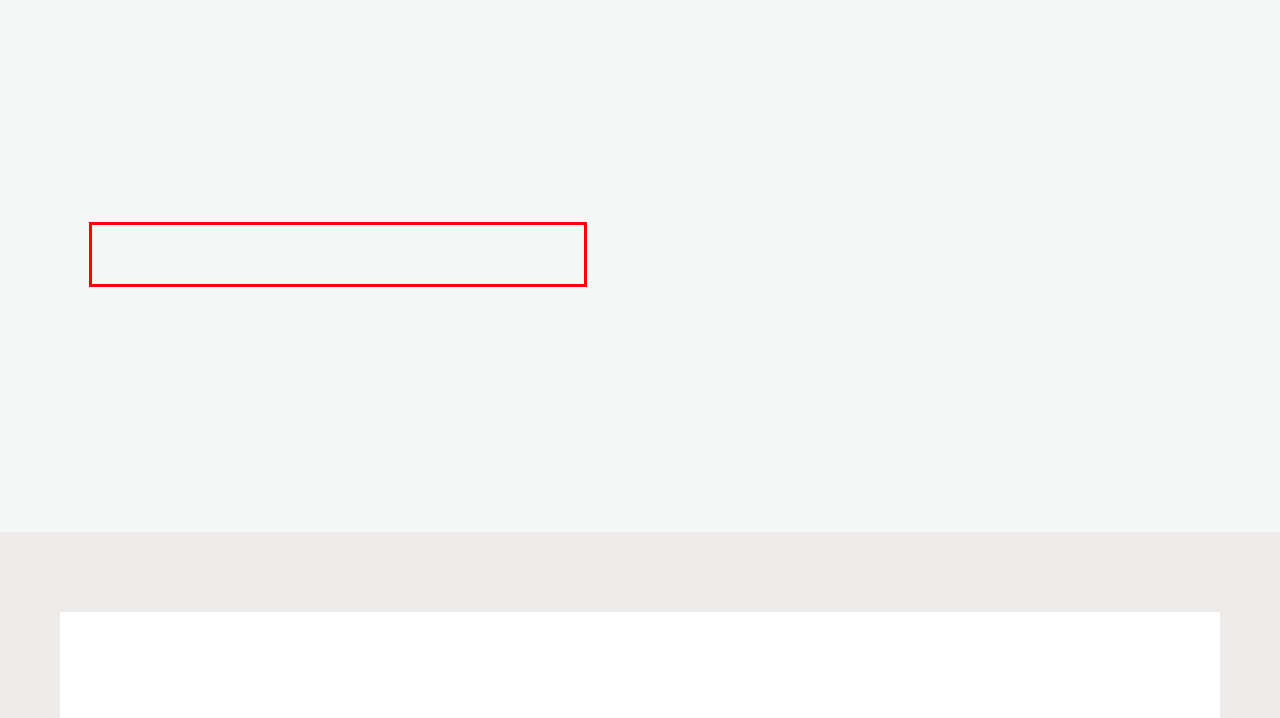From the given screenshot of a webpage, identify the red bounding box and extract the text content within it.

Can you camp on a beach in St. Thomas? No, you are not allowed to camp on any of the beaches in St. Thomas. There …